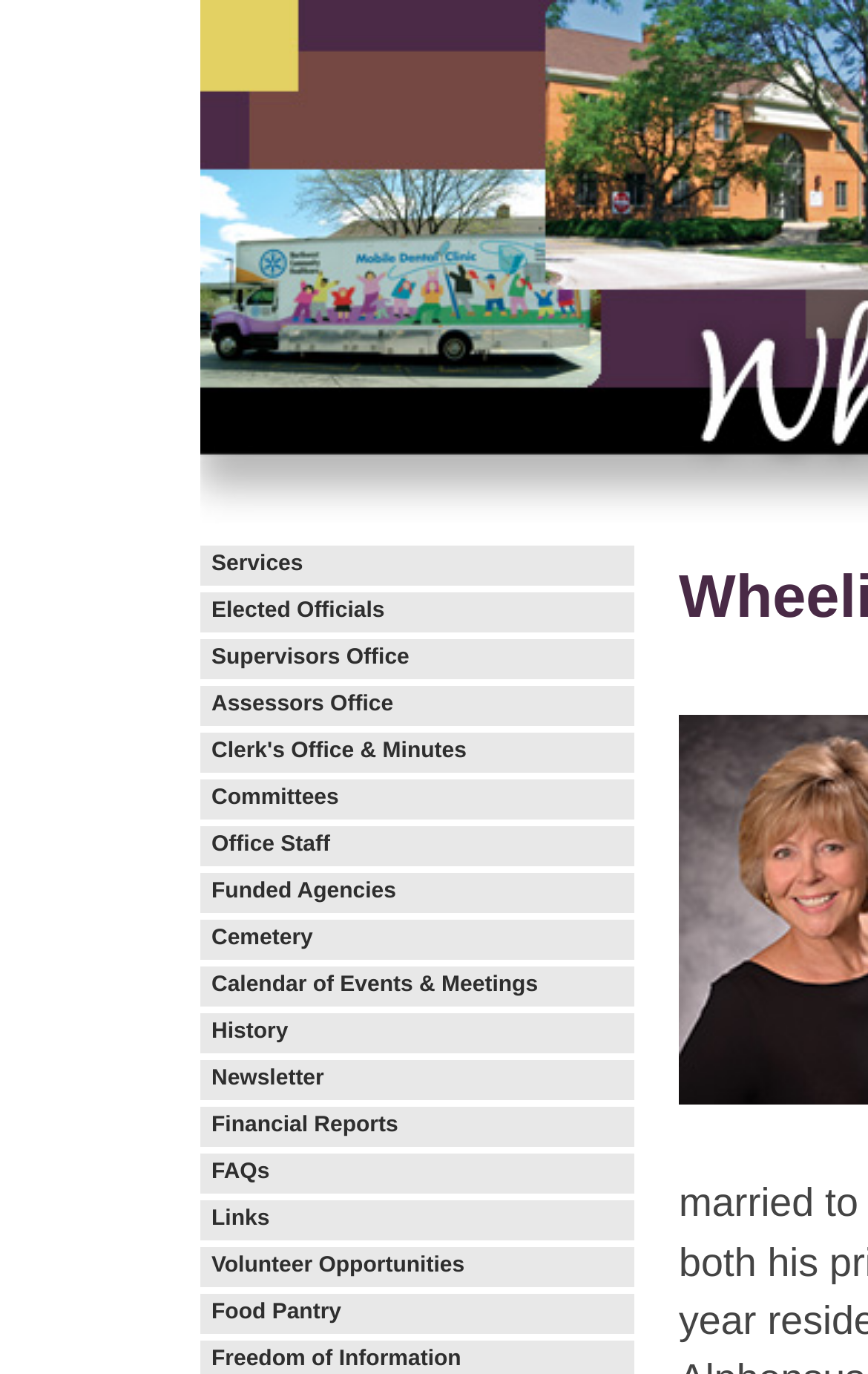Find the bounding box coordinates corresponding to the UI element with the description: "Freedom of Information". The coordinates should be formatted as [left, top, right, bottom], with values as floats between 0 and 1.

[0.231, 0.982, 0.731, 0.998]